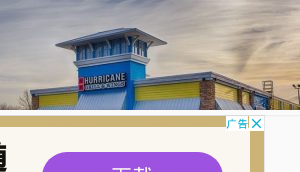What type of dining experience does the restaurant offer?
Look at the image and answer the question with a single word or phrase.

Casual